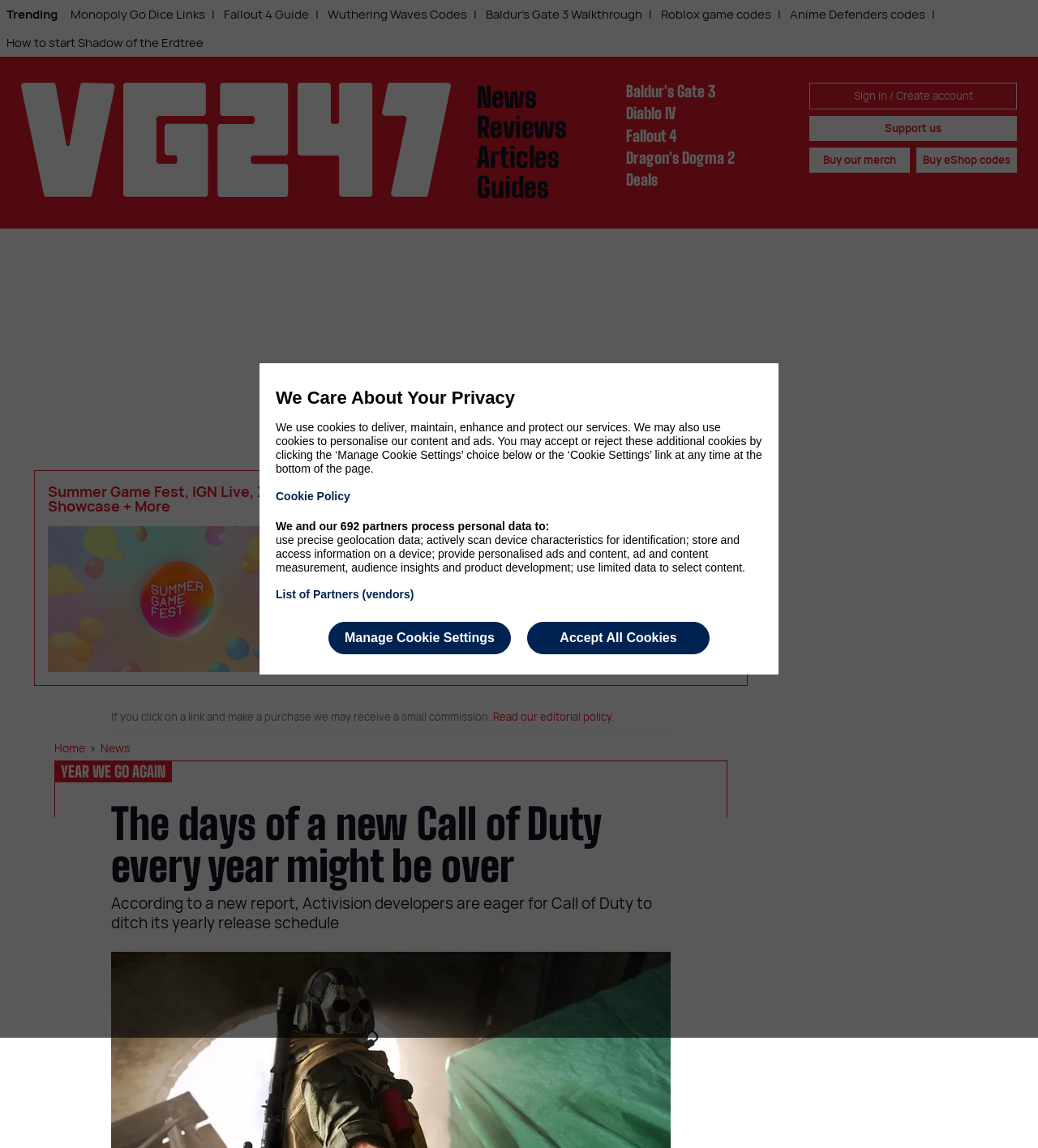What is the category of the article?
Your answer should be a single word or phrase derived from the screenshot.

News